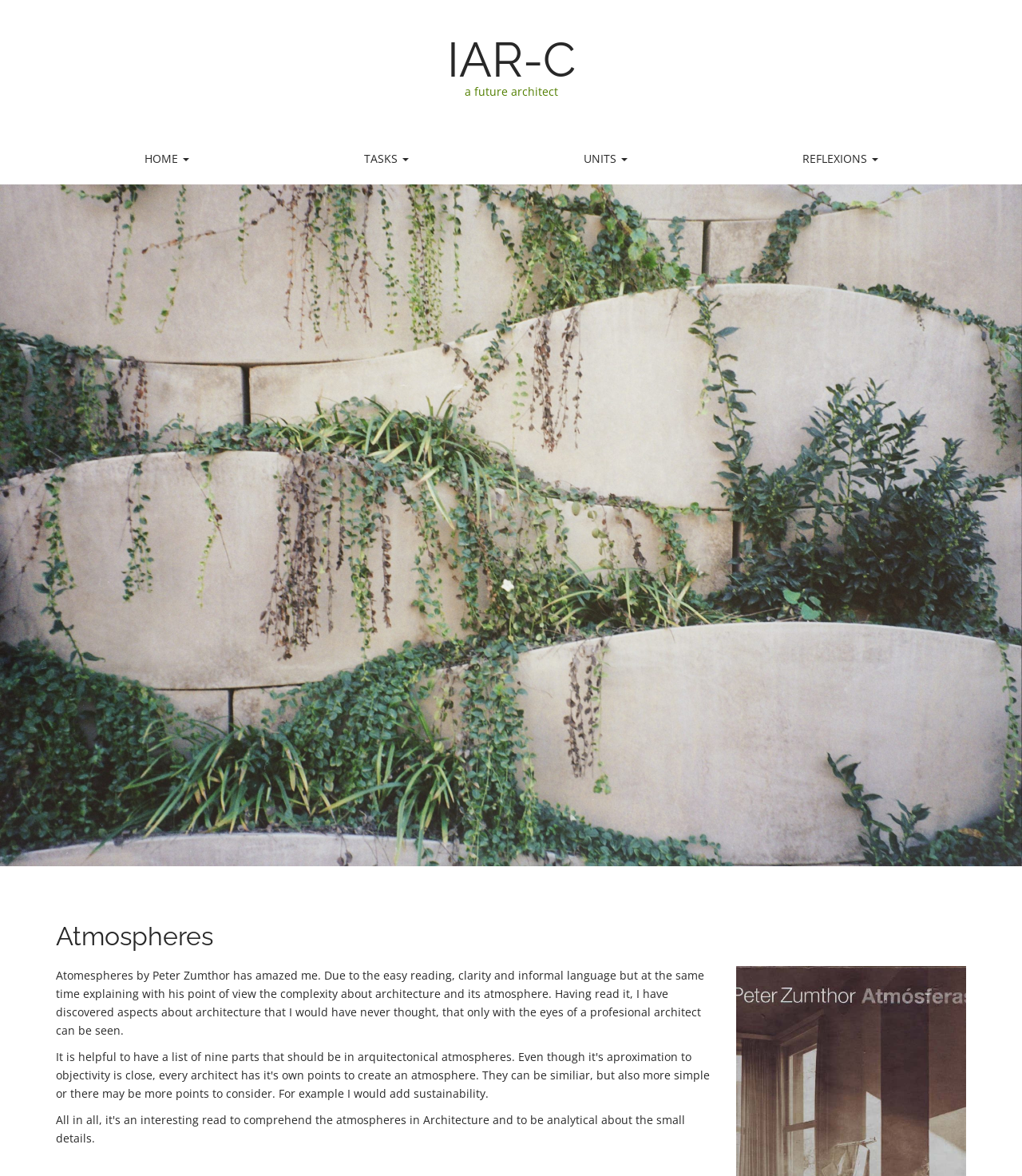Show the bounding box coordinates for the HTML element described as: "tasks".

[0.27, 0.124, 0.485, 0.146]